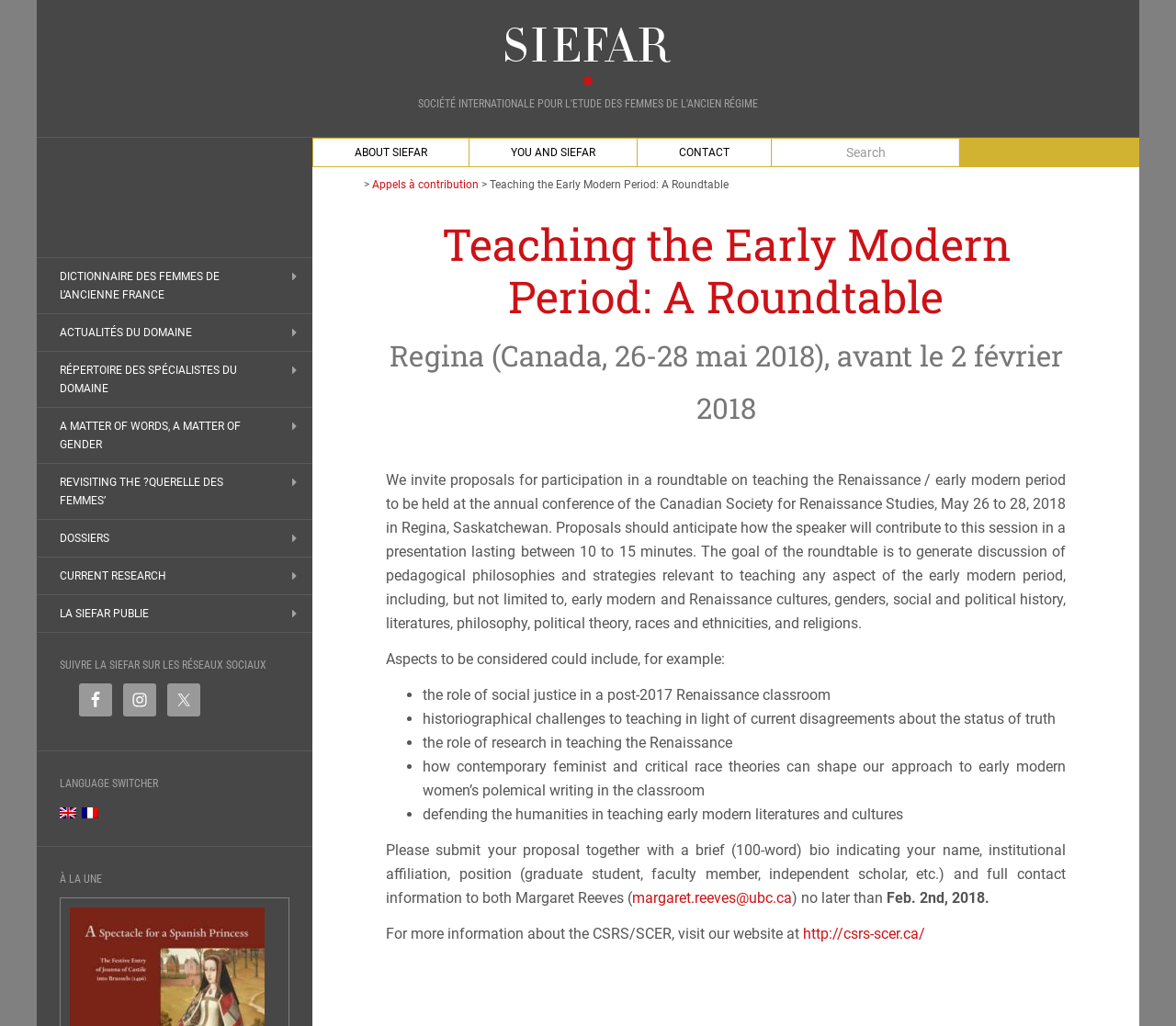Can you find the bounding box coordinates of the area I should click to execute the following instruction: "Click on the 'Telenor' link"?

None